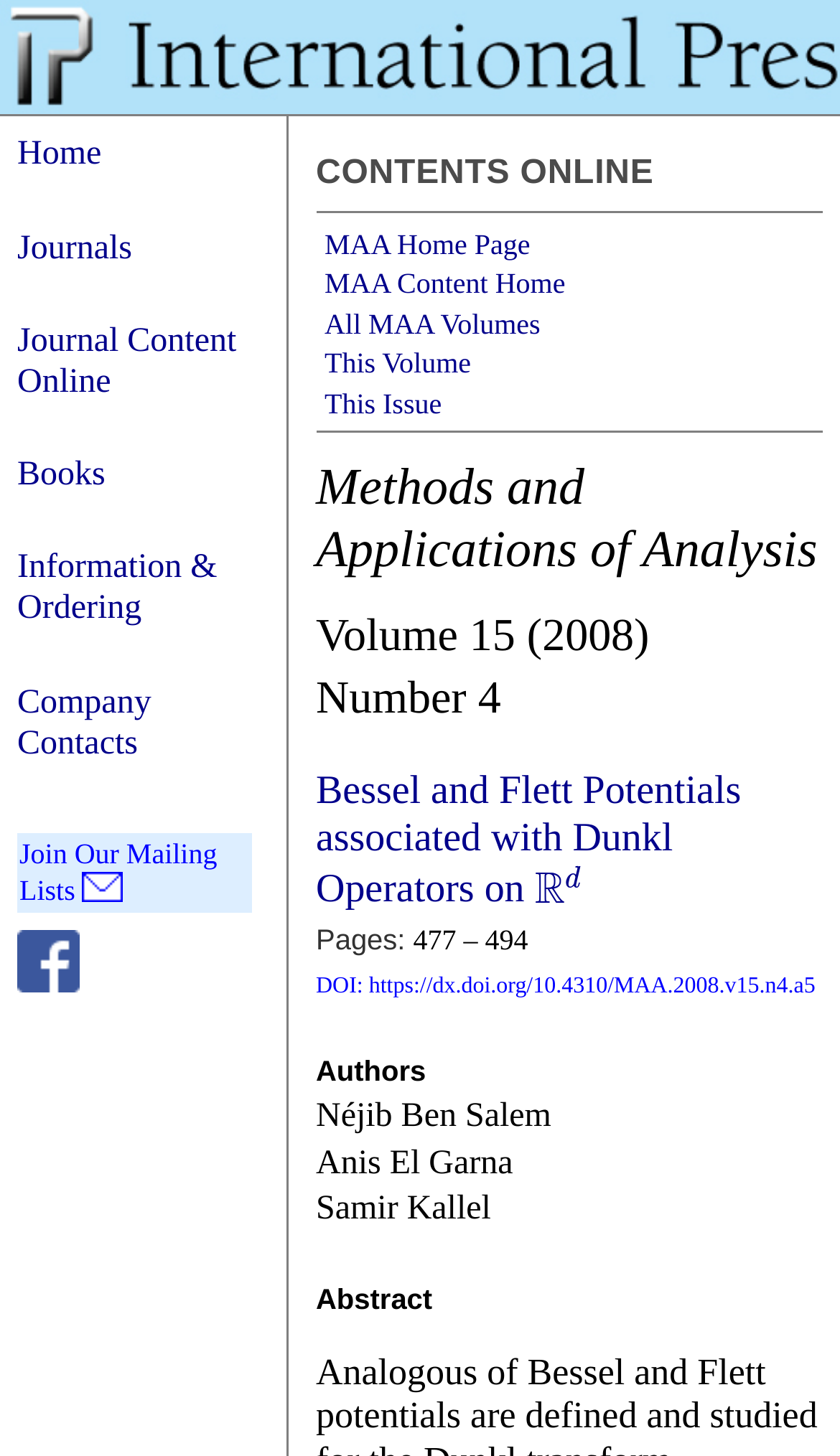Identify the bounding box coordinates of the element that should be clicked to fulfill this task: "go to MAA home page". The coordinates should be provided as four float numbers between 0 and 1, i.e., [left, top, right, bottom].

[0.386, 0.156, 0.631, 0.178]